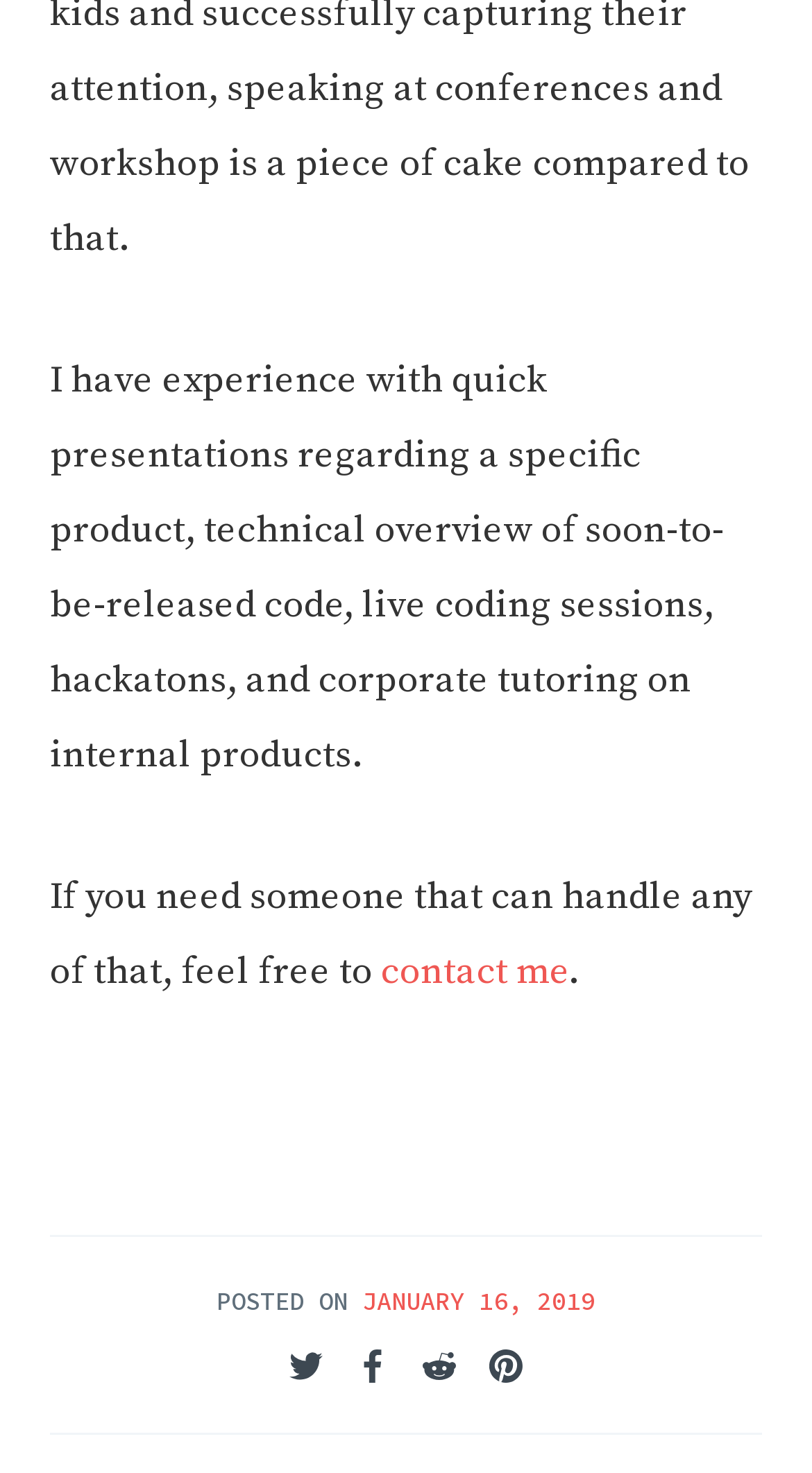Based on the provided description, "Twitter", find the bounding box of the corresponding UI element in the screenshot.

[0.356, 0.916, 0.397, 0.938]